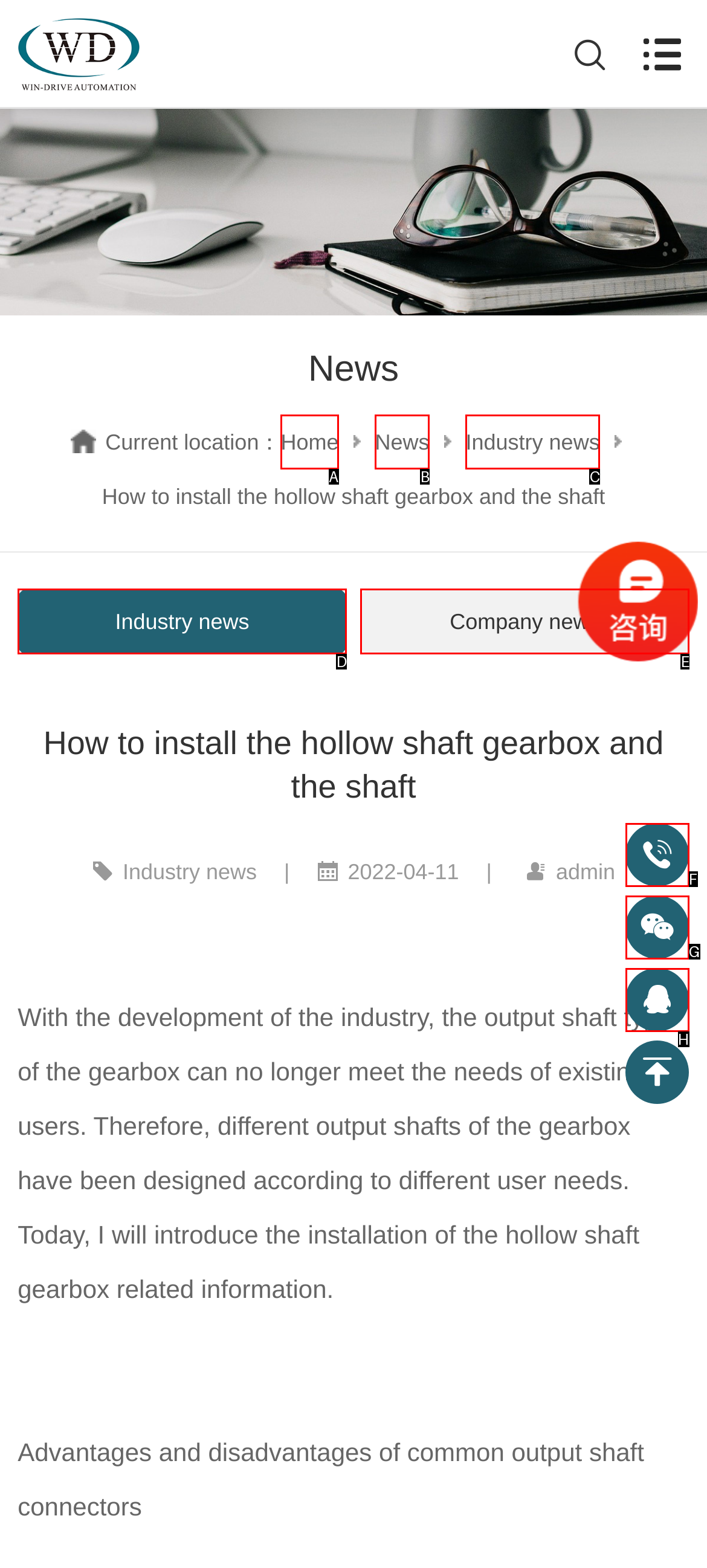Identify the letter corresponding to the UI element that matches this description: Industry news
Answer using only the letter from the provided options.

C